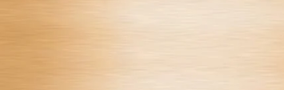Present an elaborate depiction of the scene captured in the image.

The image features a textured background with a soft, metallic sheen, primarily in shades of light gold and beige. This backdrop complements the overarching theme of the webpage titled "3 Reasons Why You’re Not Growing Muscle," suggesting a polished and professional presentation. The intricate design of the texture evokes a sense of strength and sophistication, aligning well with topics related to bodybuilding and fitness. This image likely serves as a visual element to draw attention and enhance the overall aesthetic appeal of the content focused on muscle growth and nutrition strategies.